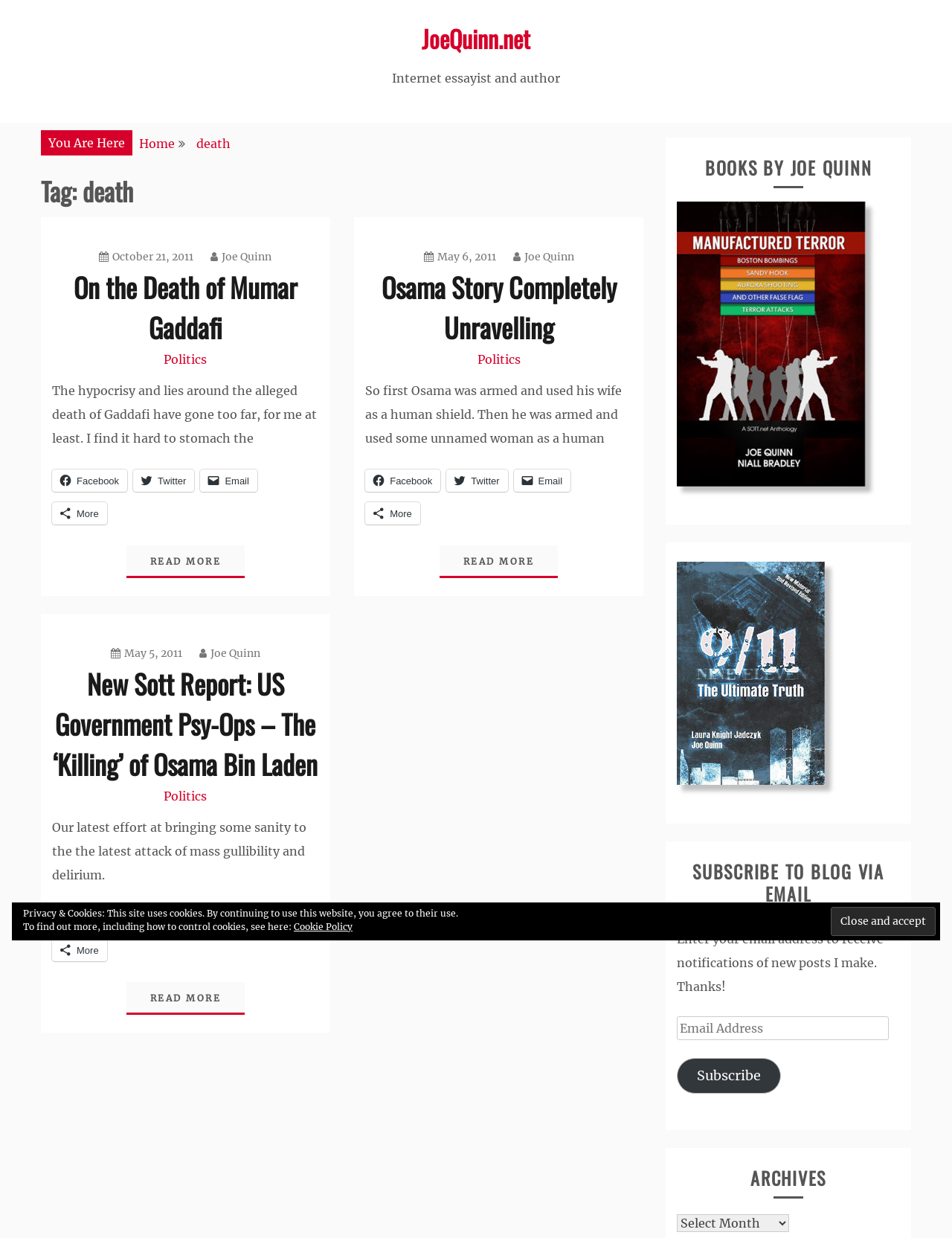Using the provided element description, identify the bounding box coordinates as (top-left x, top-left y, bottom-right x, bottom-right y). Ensure all values are between 0 and 1. Description: May 6, 2011May 6, 2011

[0.445, 0.202, 0.521, 0.213]